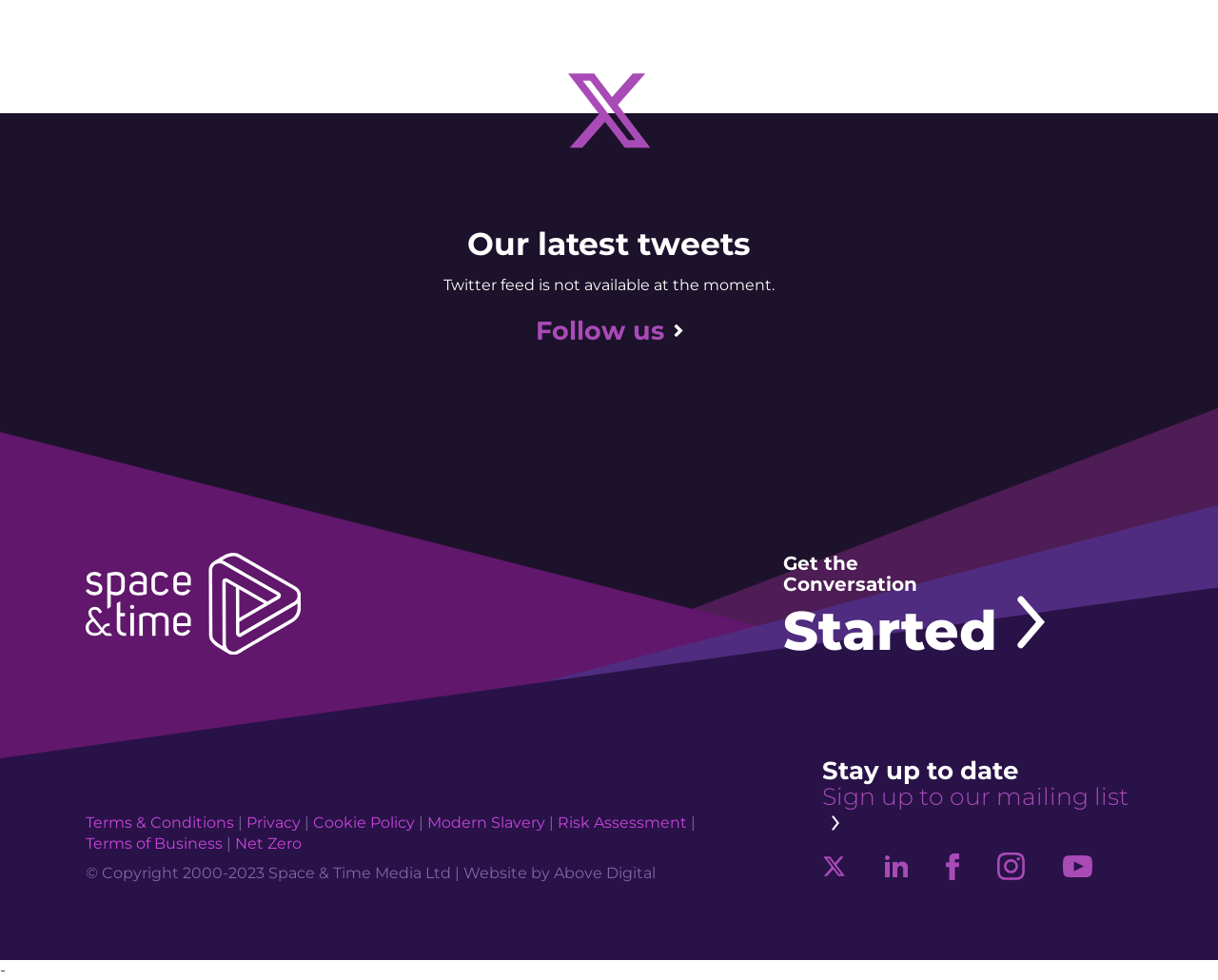Find the bounding box coordinates of the clickable region needed to perform the following instruction: "Get the Conversation Started". The coordinates should be provided as four float numbers between 0 and 1, i.e., [left, top, right, bottom].

[0.643, 0.563, 0.819, 0.668]